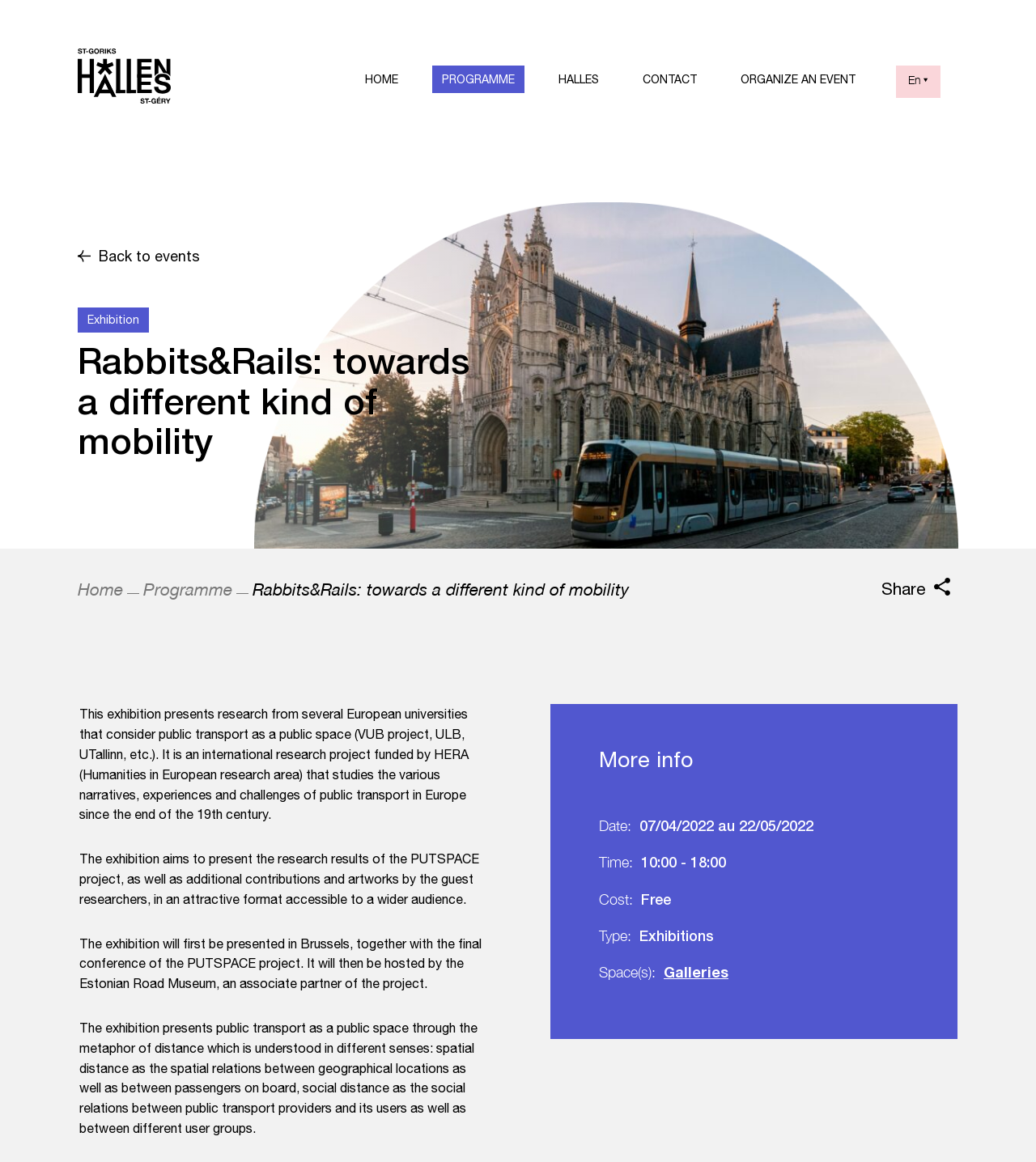Respond with a single word or phrase to the following question: What is the name of the exhibition?

Rabbits&Rails